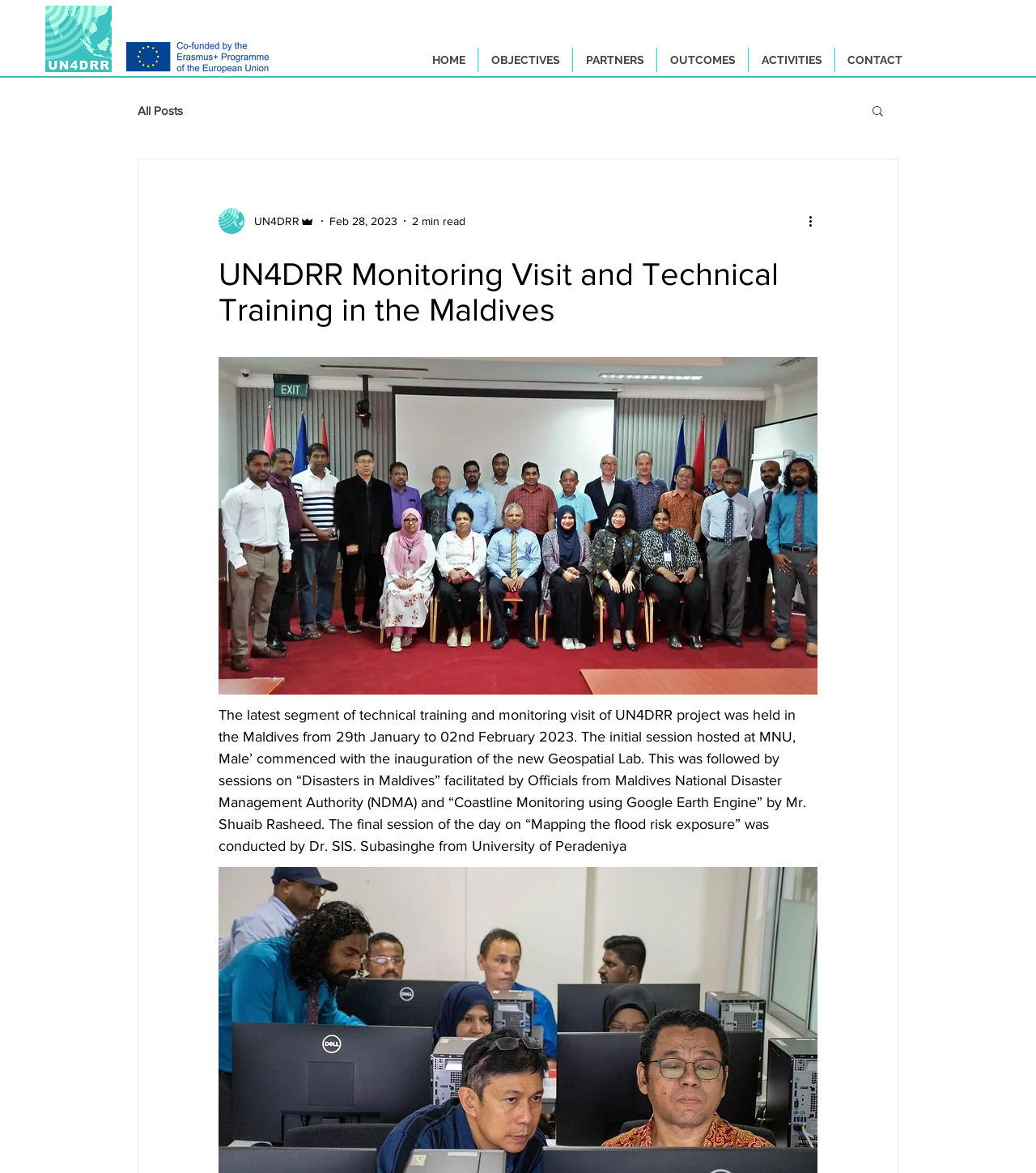Give a concise answer using one word or a phrase to the following question:
What is the date of the article?

Feb 28, 2023